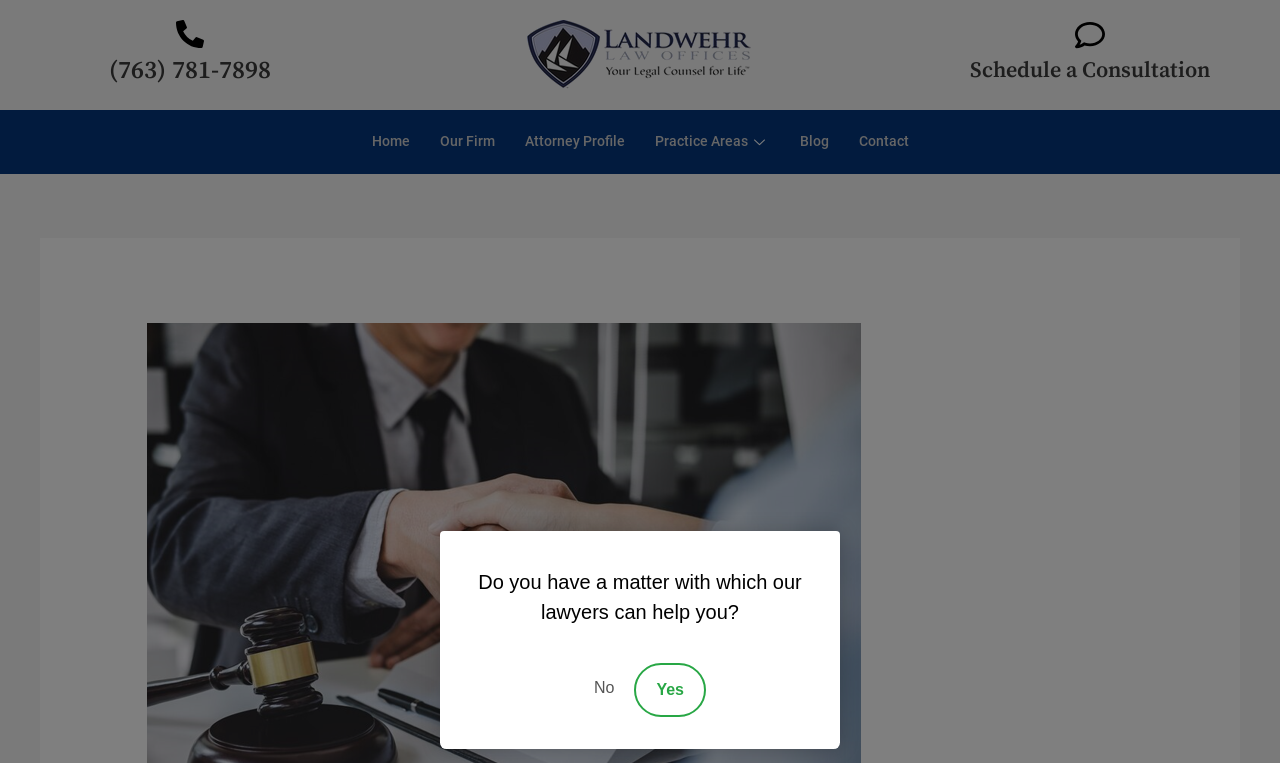Locate the bounding box of the UI element described in the following text: "(763) 781-7898".

[0.085, 0.072, 0.212, 0.113]